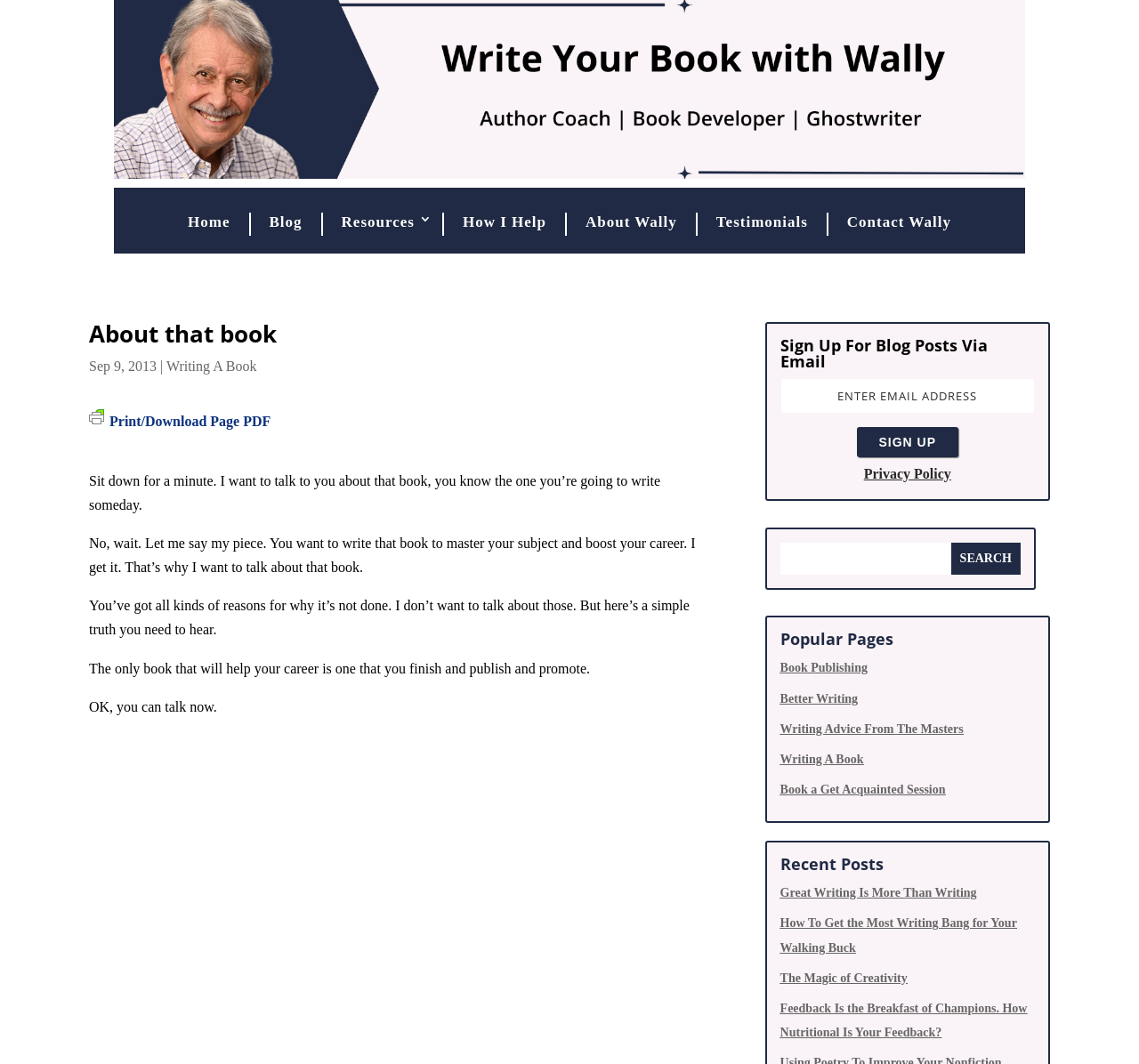How many popular pages are listed?
Relying on the image, give a concise answer in one word or a brief phrase.

5